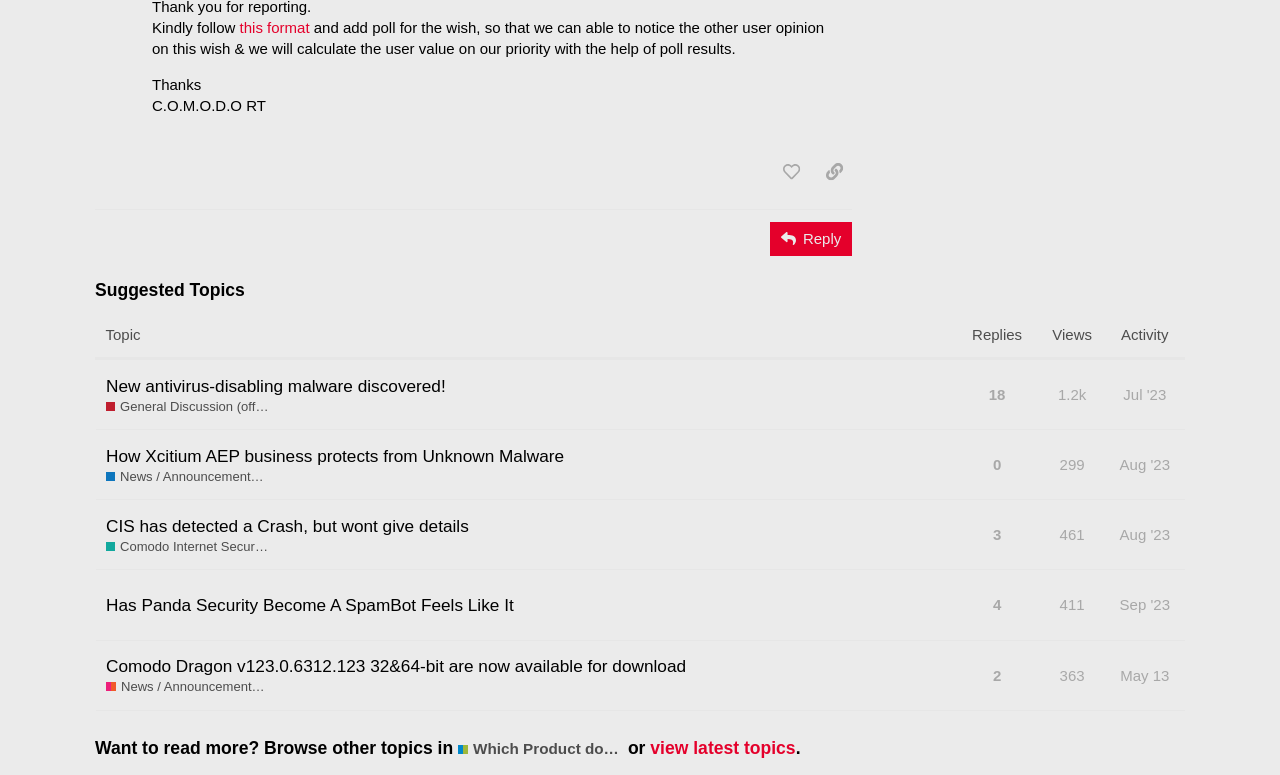Using the provided description Aug '23, find the bounding box coordinates for the UI element. Provide the coordinates in (top-left x, top-left y, bottom-right x, bottom-right y) format, ensuring all values are between 0 and 1.

[0.871, 0.66, 0.918, 0.721]